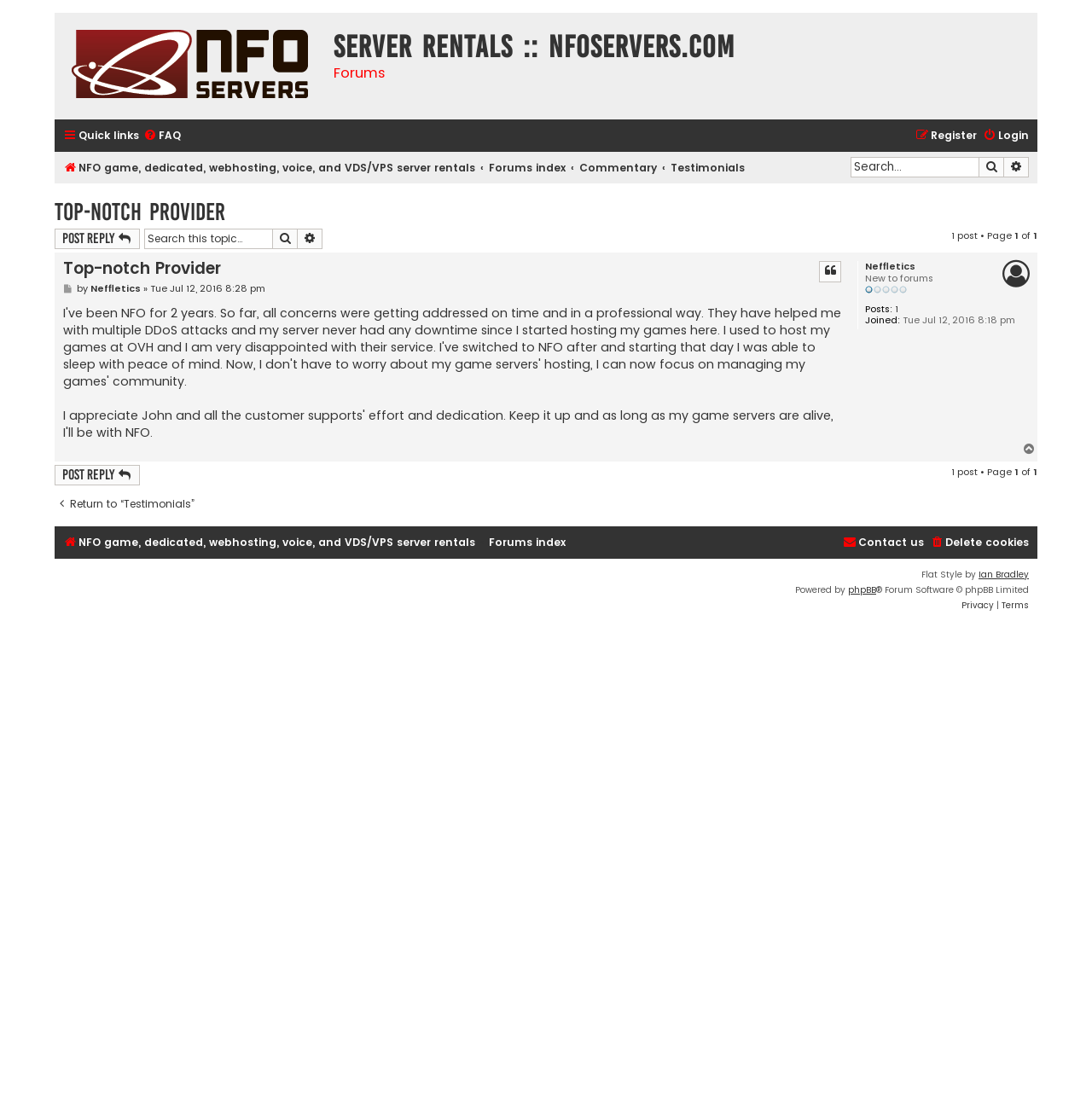What is the name of the forum software?
Could you please answer the question thoroughly and with as much detail as possible?

The name of the forum software is mentioned in the link 'phpBB' which is part of the static text 'Powered by phpBB'.